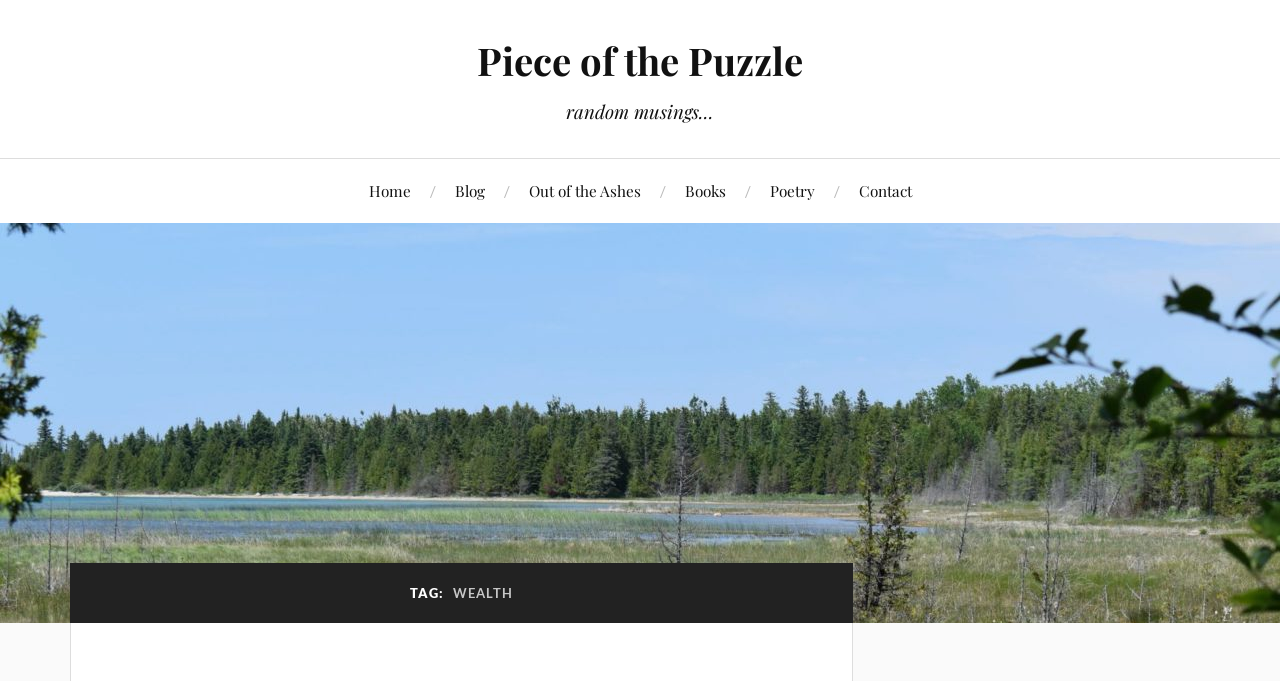Using the description: "Home", determine the UI element's bounding box coordinates. Ensure the coordinates are in the format of four float numbers between 0 and 1, i.e., [left, top, right, bottom].

[0.288, 0.234, 0.321, 0.327]